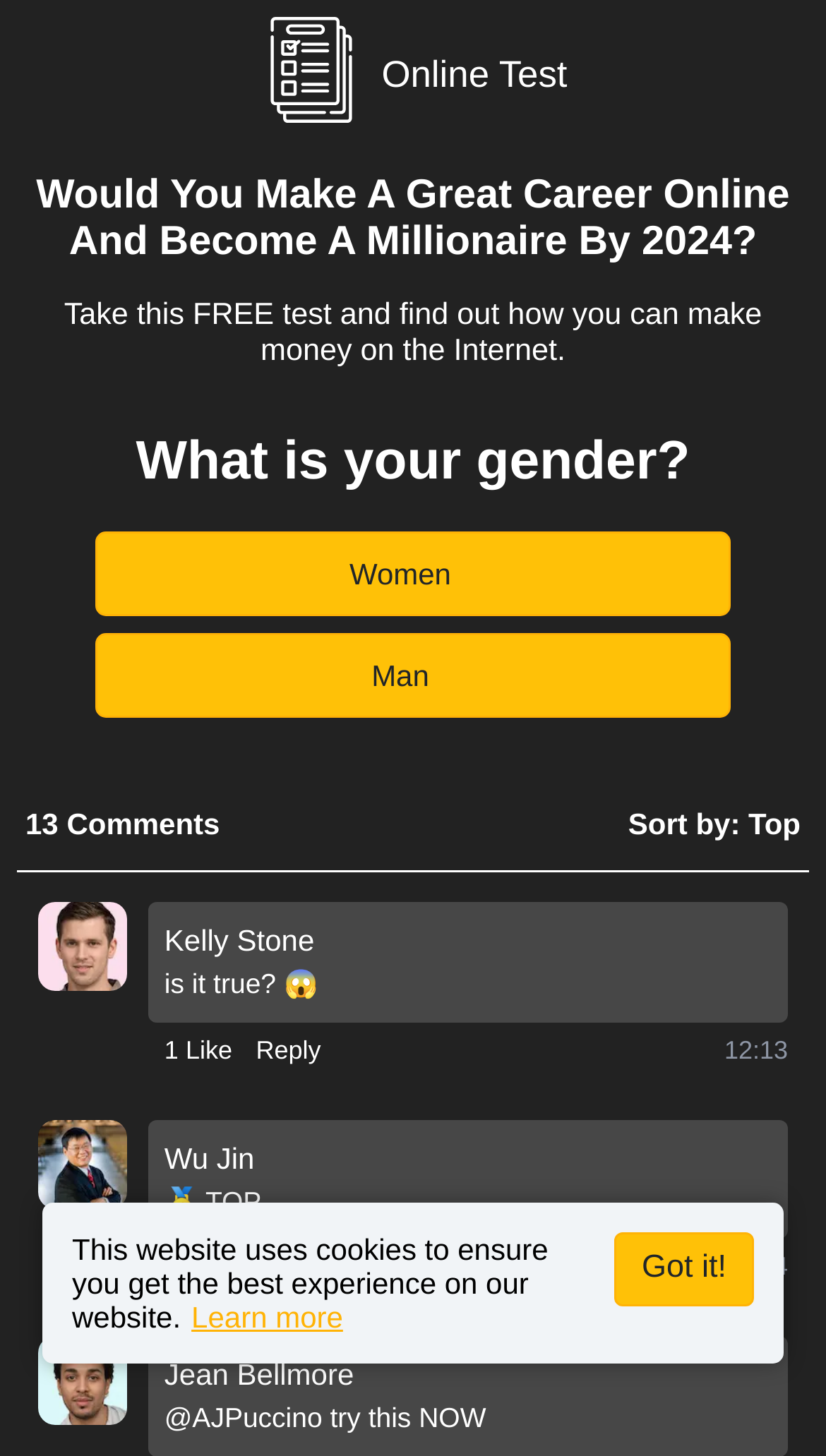Can you find and provide the main heading text of this webpage?

Would You Make A Great Career Online And Become A Millionaire By 2024?